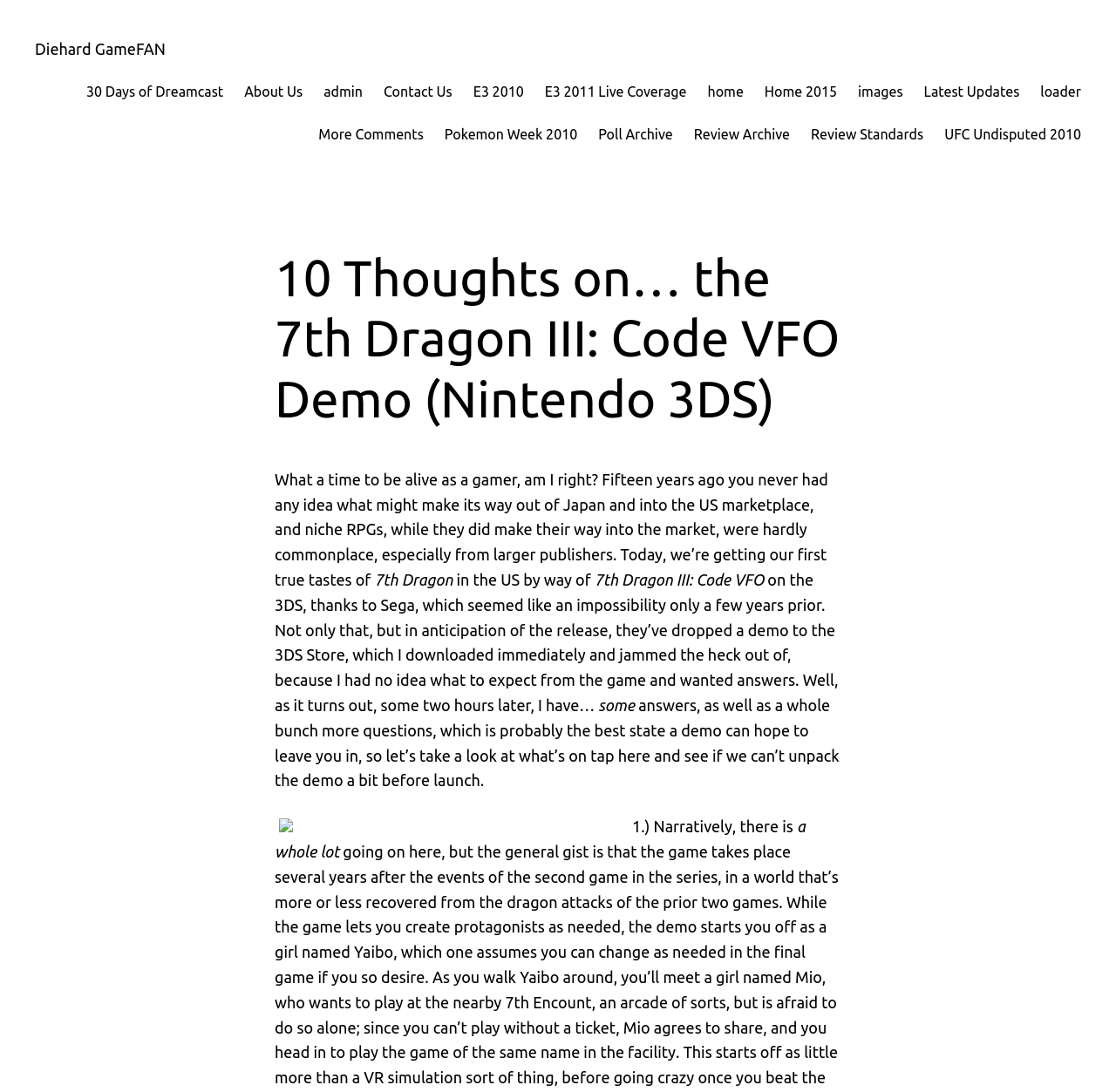Determine the coordinates of the bounding box for the clickable area needed to execute this instruction: "View the image".

[0.25, 0.75, 0.562, 0.762]